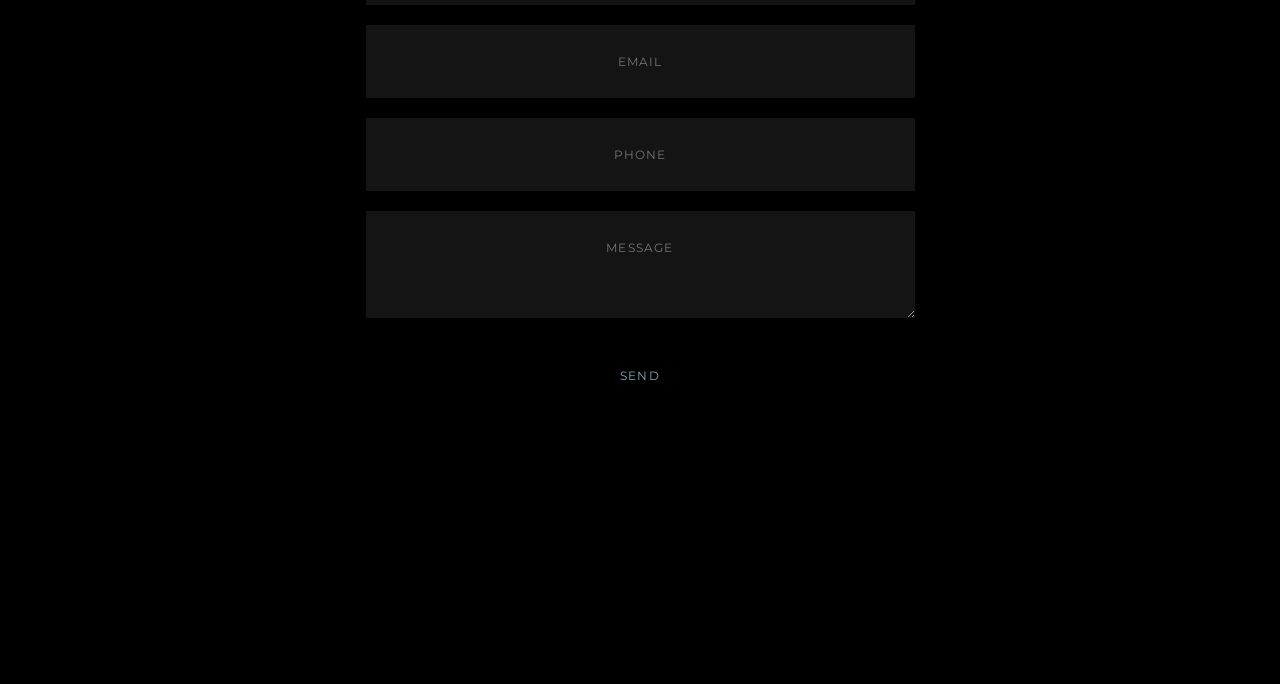Refer to the image and provide an in-depth answer to the question:
Is the 'PHONE' textbox required?

The 'PHONE' textbox has a 'required' attribute set to False, which means that it is not a required field.